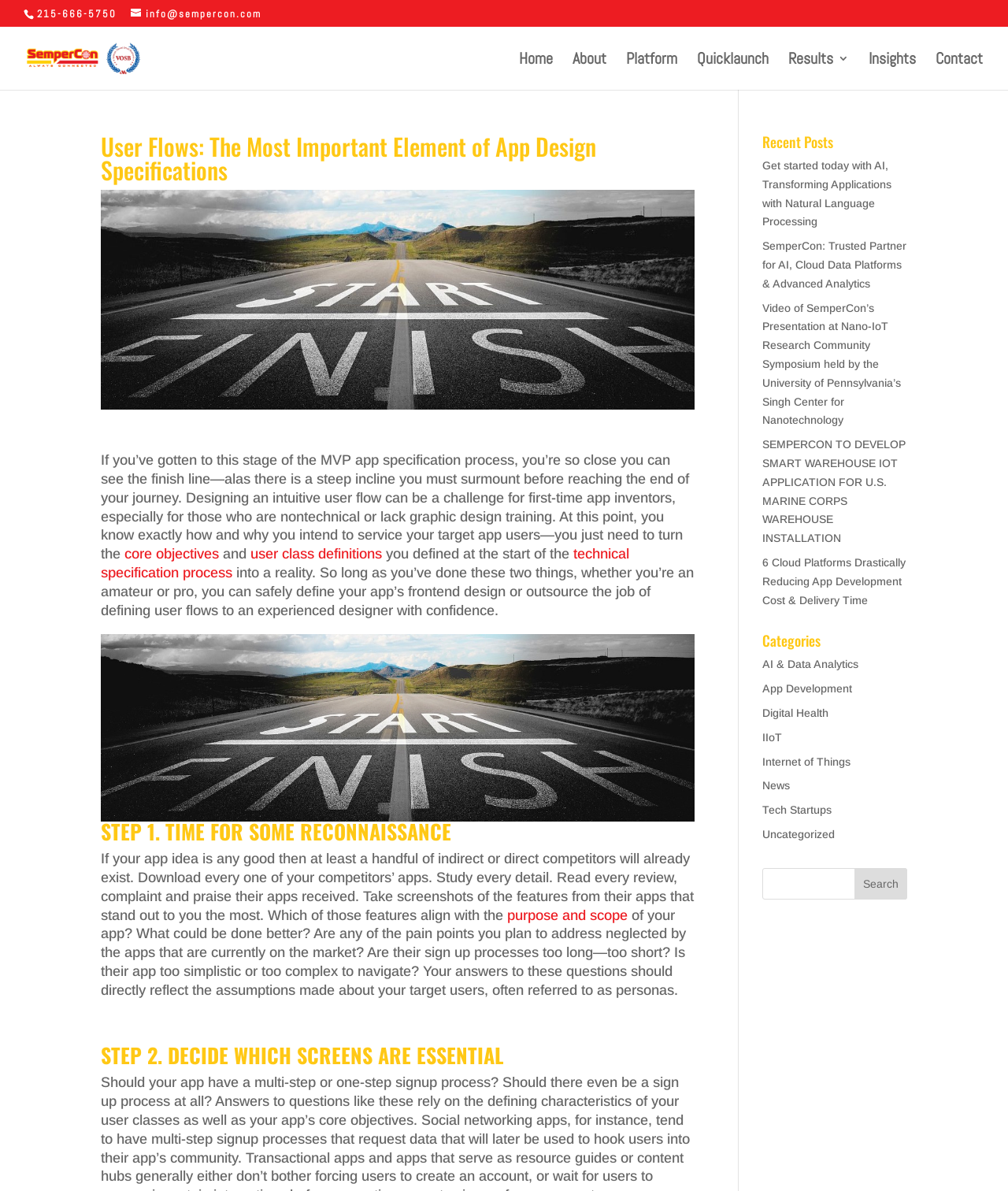Please identify the bounding box coordinates of the element's region that I should click in order to complete the following instruction: "Read the 'Recent Posts' section". The bounding box coordinates consist of four float numbers between 0 and 1, i.e., [left, top, right, bottom].

[0.756, 0.113, 0.9, 0.132]